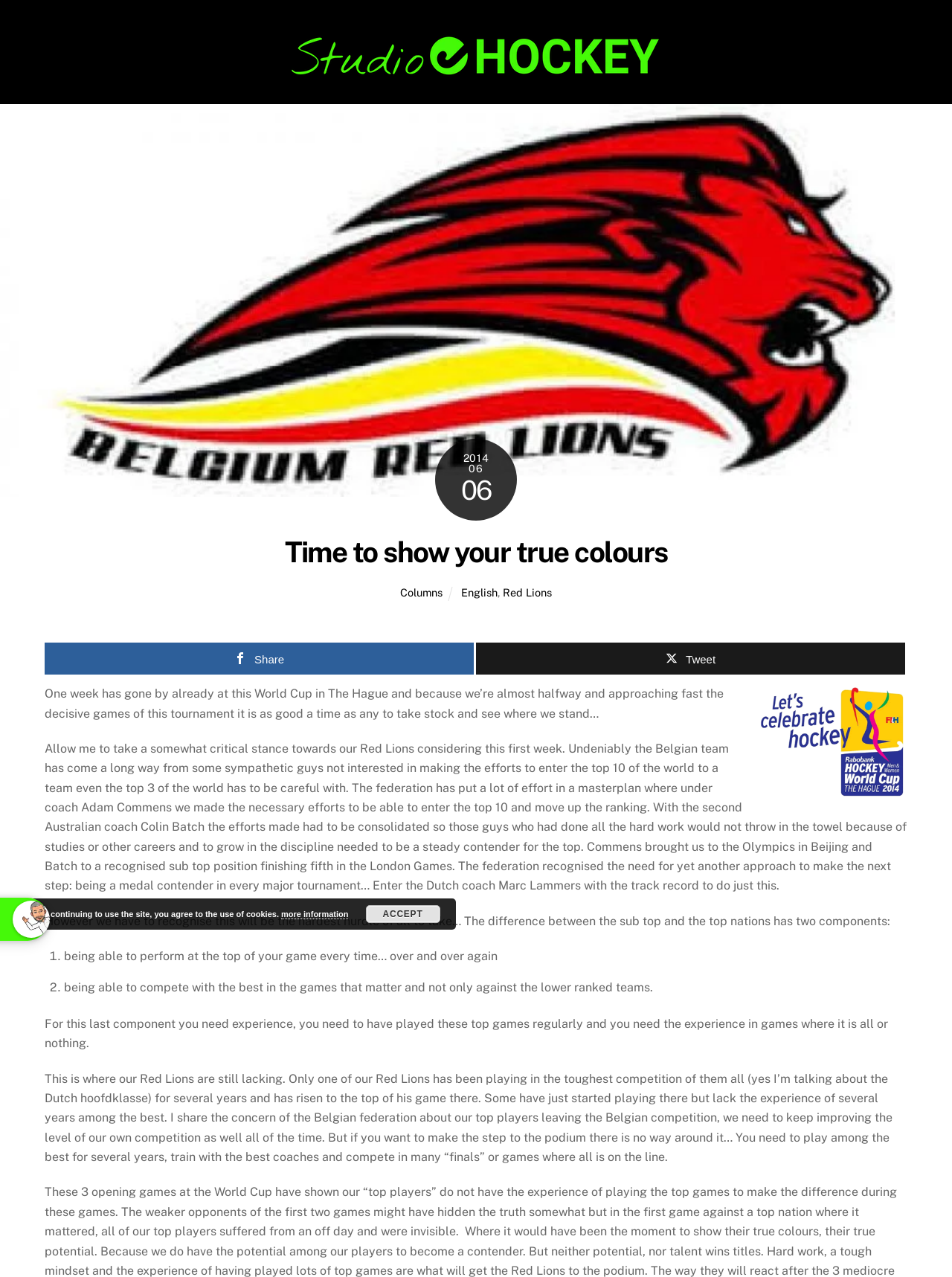Please extract the title of the webpage.

Time to show your true colours